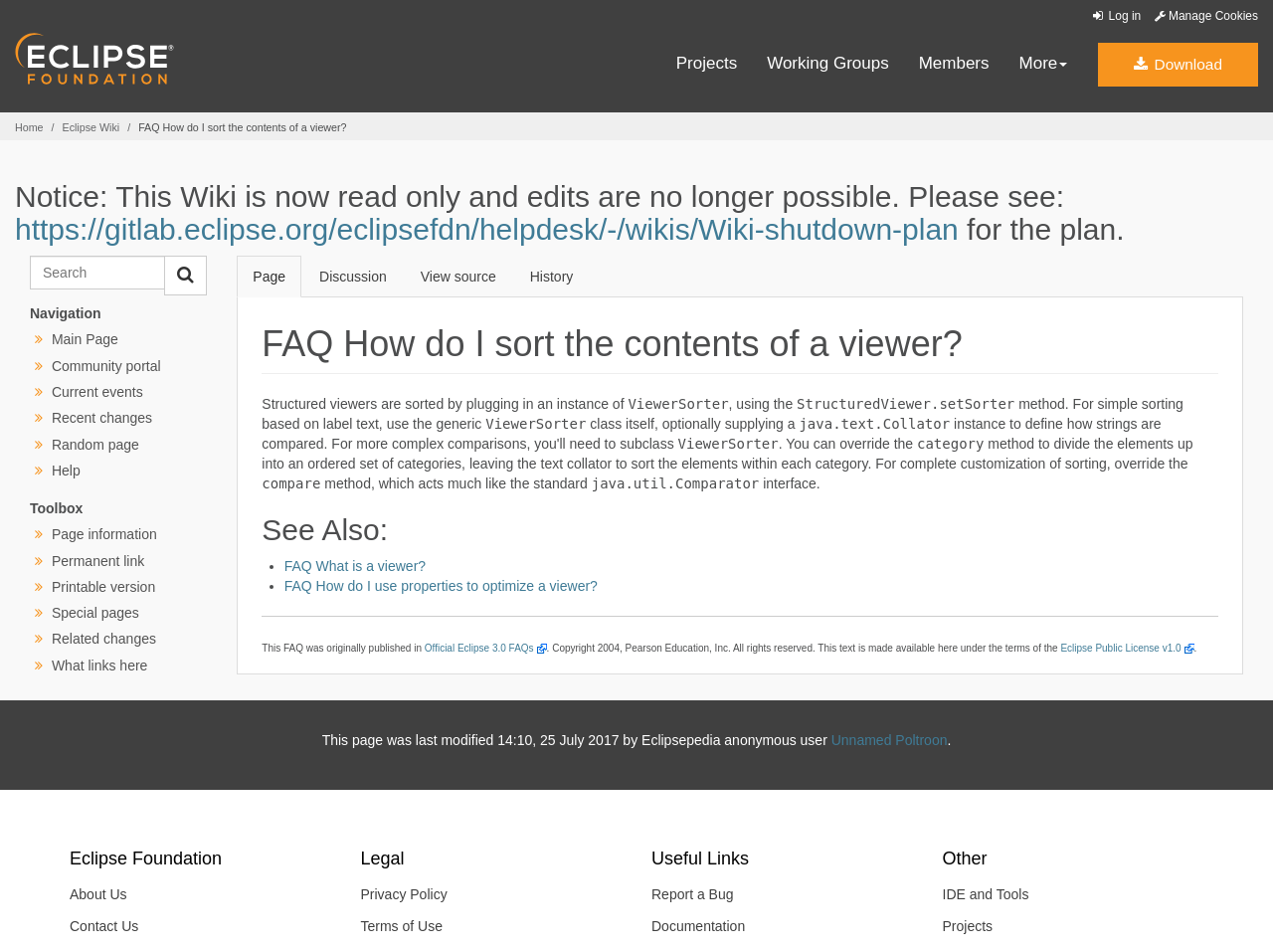Using the given element description, provide the bounding box coordinates (top-left x, top-left y, bottom-right x, bottom-right y) for the corresponding UI element in the screenshot: Help

[0.041, 0.486, 0.063, 0.503]